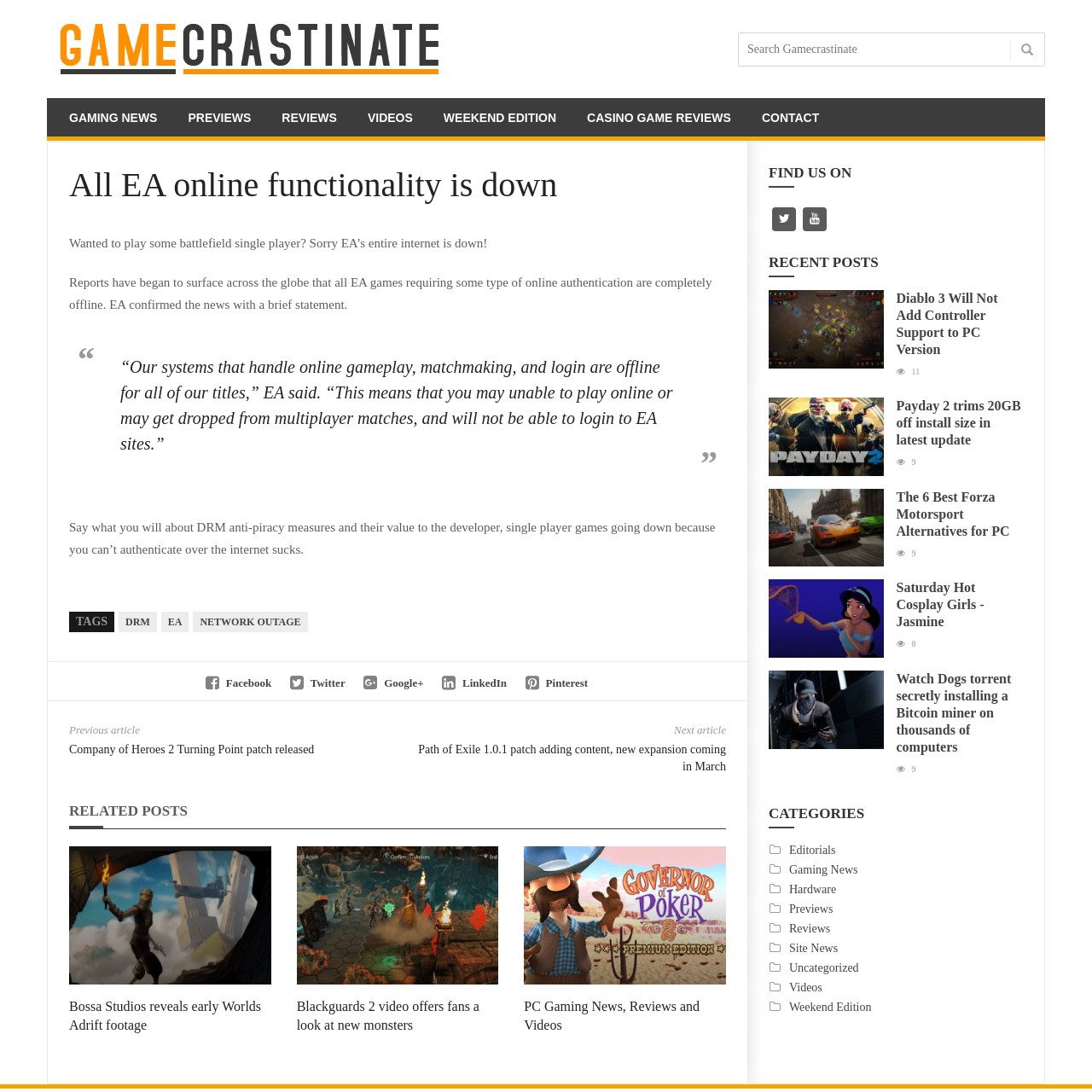What is the purpose of the textbox on the webpage?
Refer to the image and provide a concise answer in one word or phrase.

Search